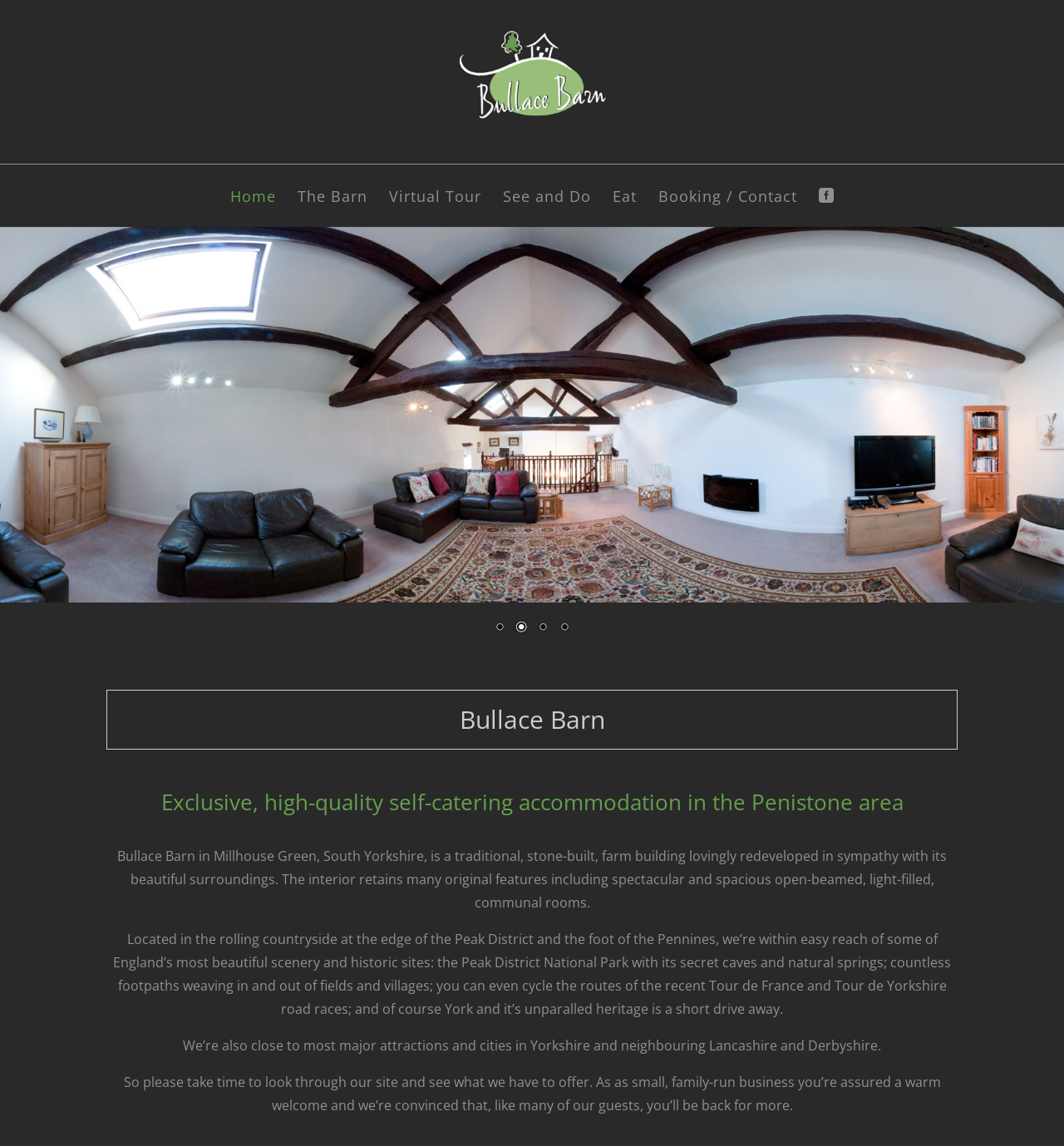Please indicate the bounding box coordinates of the element's region to be clicked to achieve the instruction: "Explore The Barn". Provide the coordinates as four float numbers between 0 and 1, i.e., [left, top, right, bottom].

[0.279, 0.166, 0.345, 0.198]